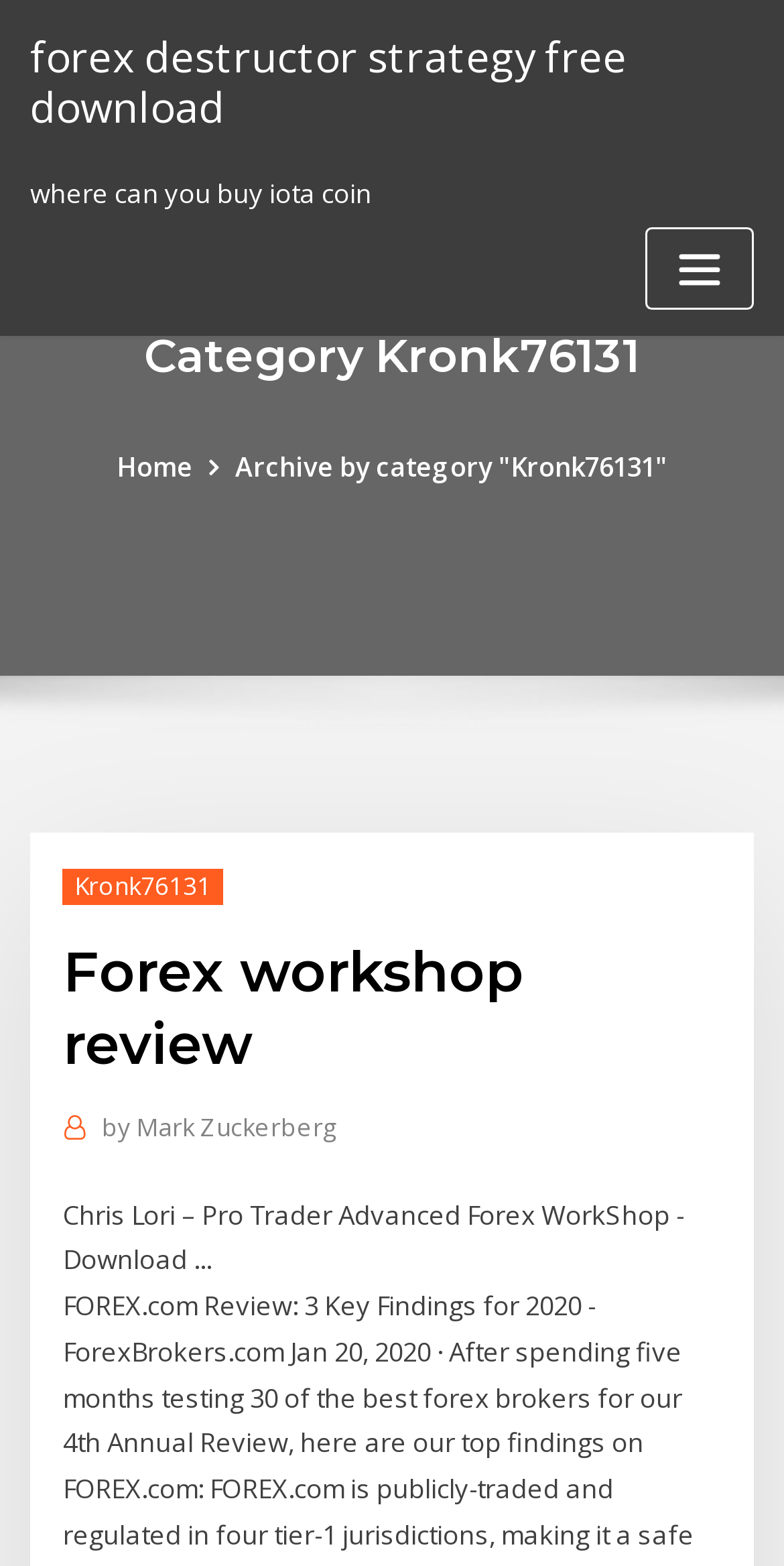Using the format (top-left x, top-left y, bottom-right x, bottom-right y), and given the element description, identify the bounding box coordinates within the screenshot: Archive by category "Kronk76131"

[0.3, 0.286, 0.852, 0.309]